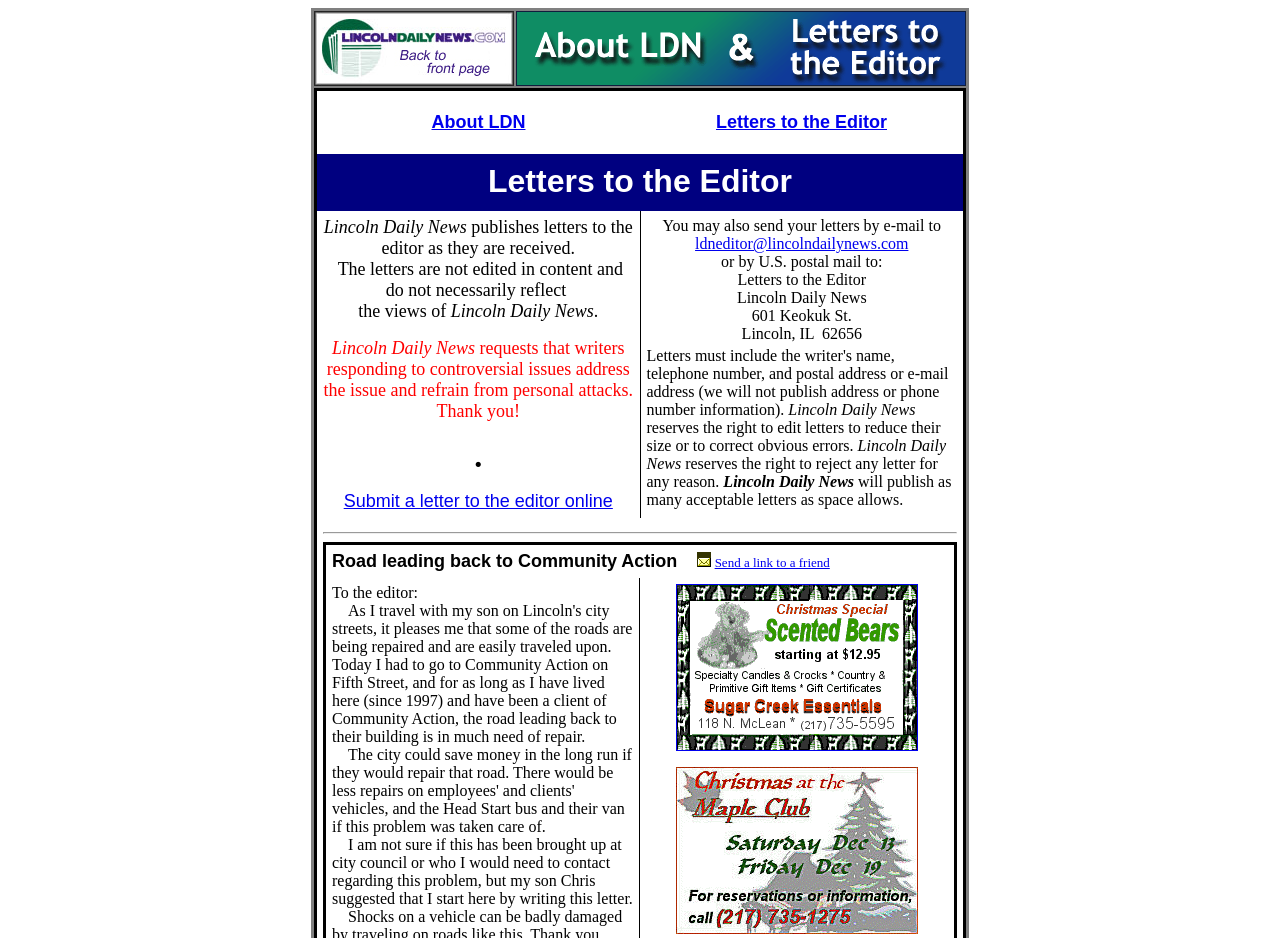Explain the webpage's layout and main content in detail.

The webpage is about LDN (Lincoln Daily News) and primarily focuses on letters to the editor. At the top, there is a row with two grid cells, each containing an image. Below this row, there is a section with three rows of grid cells. The first row has two grid cells, each containing a link: "About LDN" and "Letters to the Editor". The second row has one grid cell with a link to "Letters to the Editor". The third row has two grid cells, one with a long paragraph of text explaining the guidelines for submitting letters to the editor, and the other with a block of text providing contact information for submitting letters.

In the paragraph explaining the guidelines, there is a link to "Submit a letter to the editor online". The contact information block includes an email address, a postal address, and a phone number. There are also several static text elements with the name "Lincoln Daily News" and the address "601 Keokuk St. Lincoln, IL 62656".

Below this section, there is a horizontal separator, followed by another row with a grid cell containing an image, a link to "Send a link to a friend", and another link with an image. At the bottom, there is an image and another link with an image. Overall, the webpage is organized into clear sections, with a focus on providing information and resources related to submitting letters to the editor.